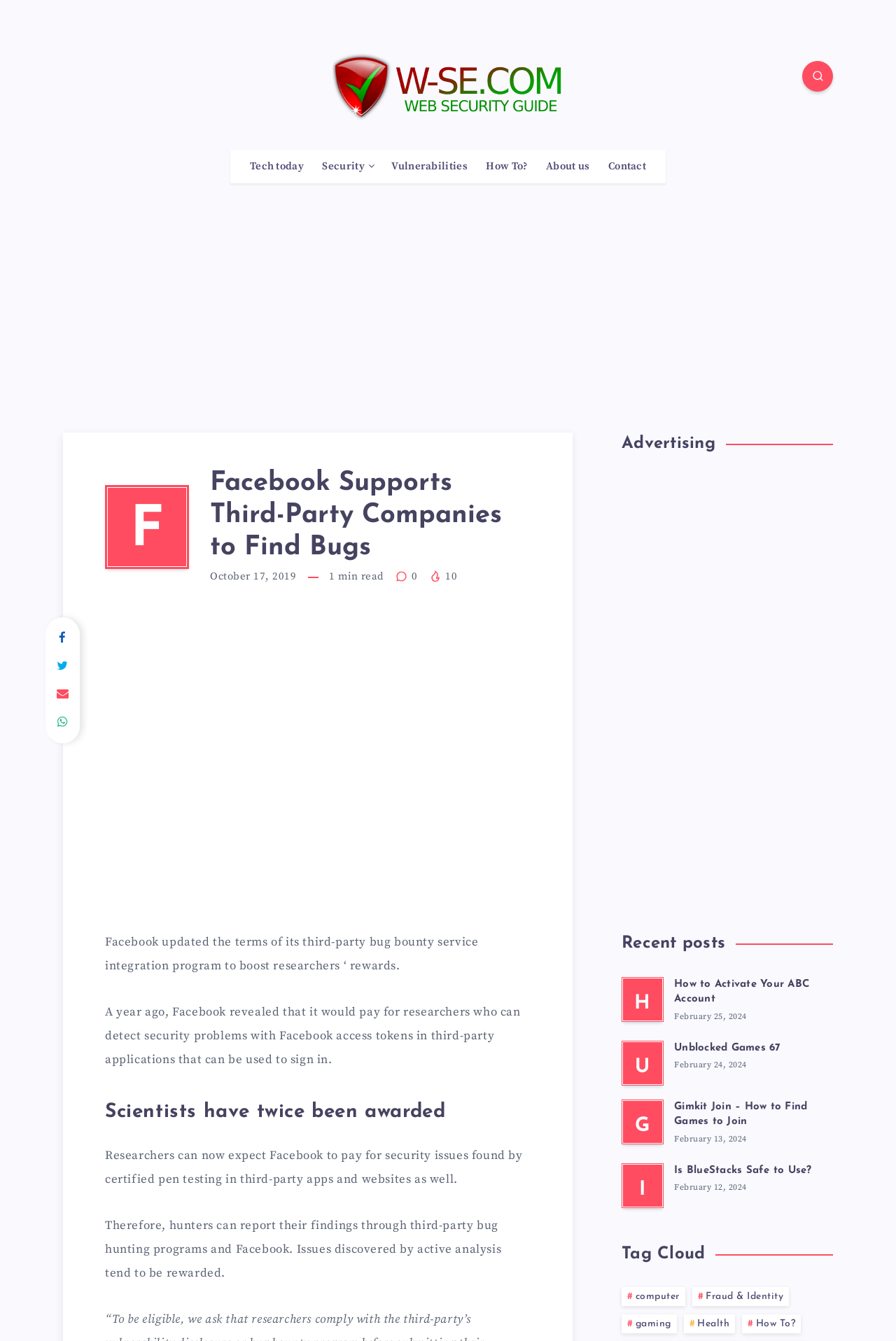Find the bounding box coordinates of the clickable area required to complete the following action: "Click on the 'Tech today' link".

[0.279, 0.119, 0.339, 0.129]